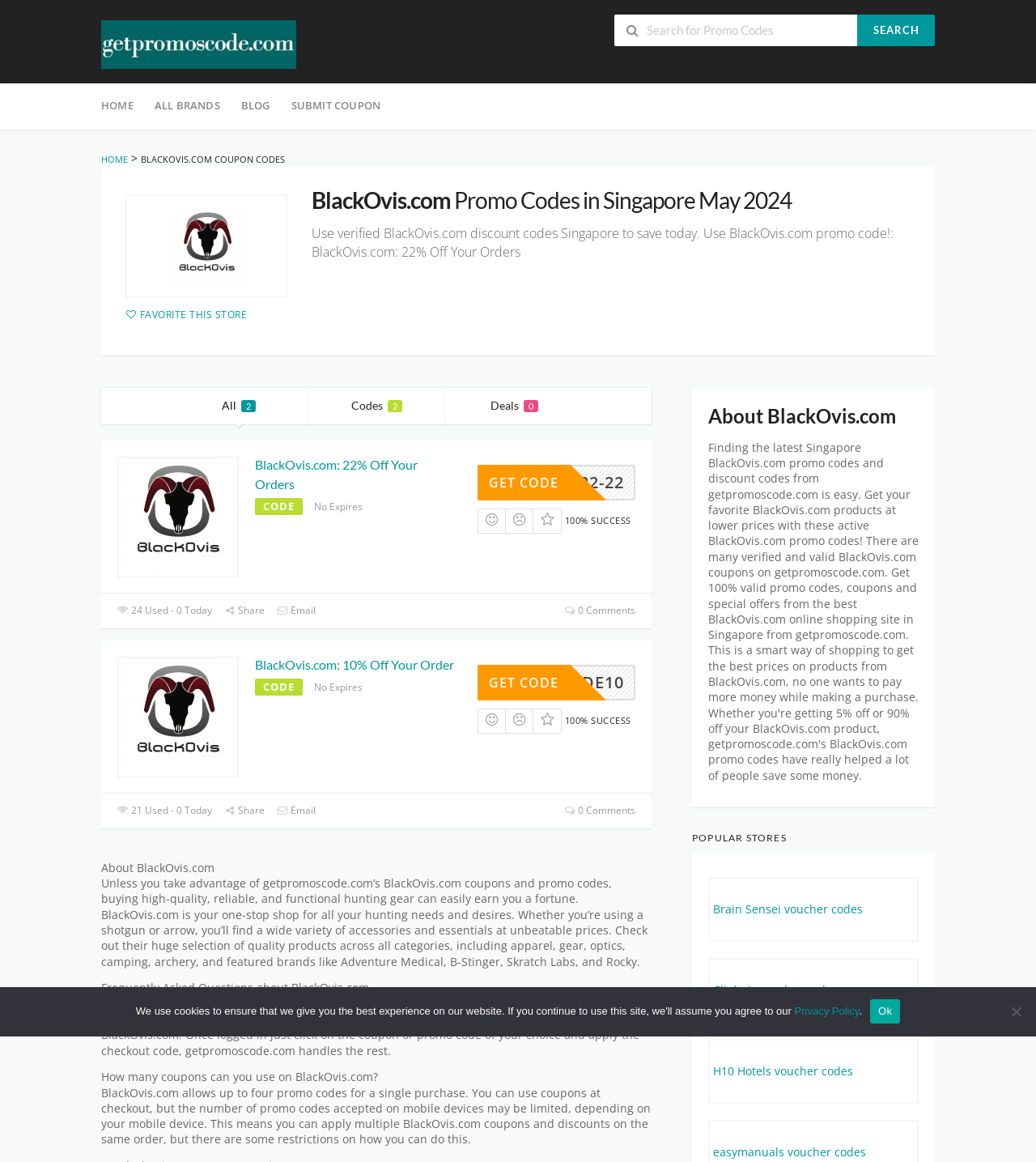For the following element description, predict the bounding box coordinates in the format (top-left x, top-left y, bottom-right x, bottom-right y). All values should be floating point numbers between 0 and 1. Description: Work with us

None